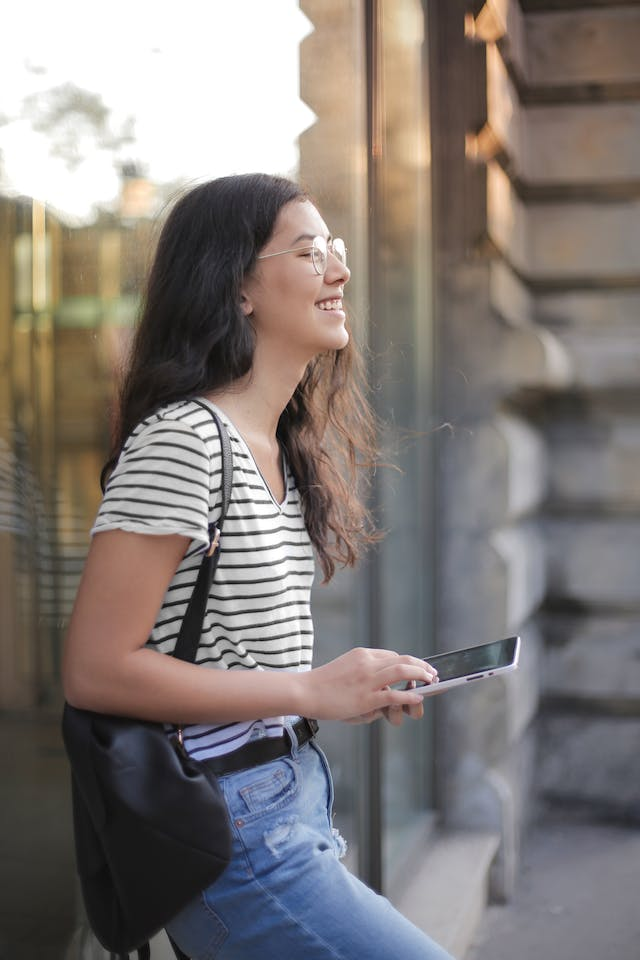What time of day is suggested by the sunlight?
Based on the screenshot, respond with a single word or phrase.

Late afternoon or early evening